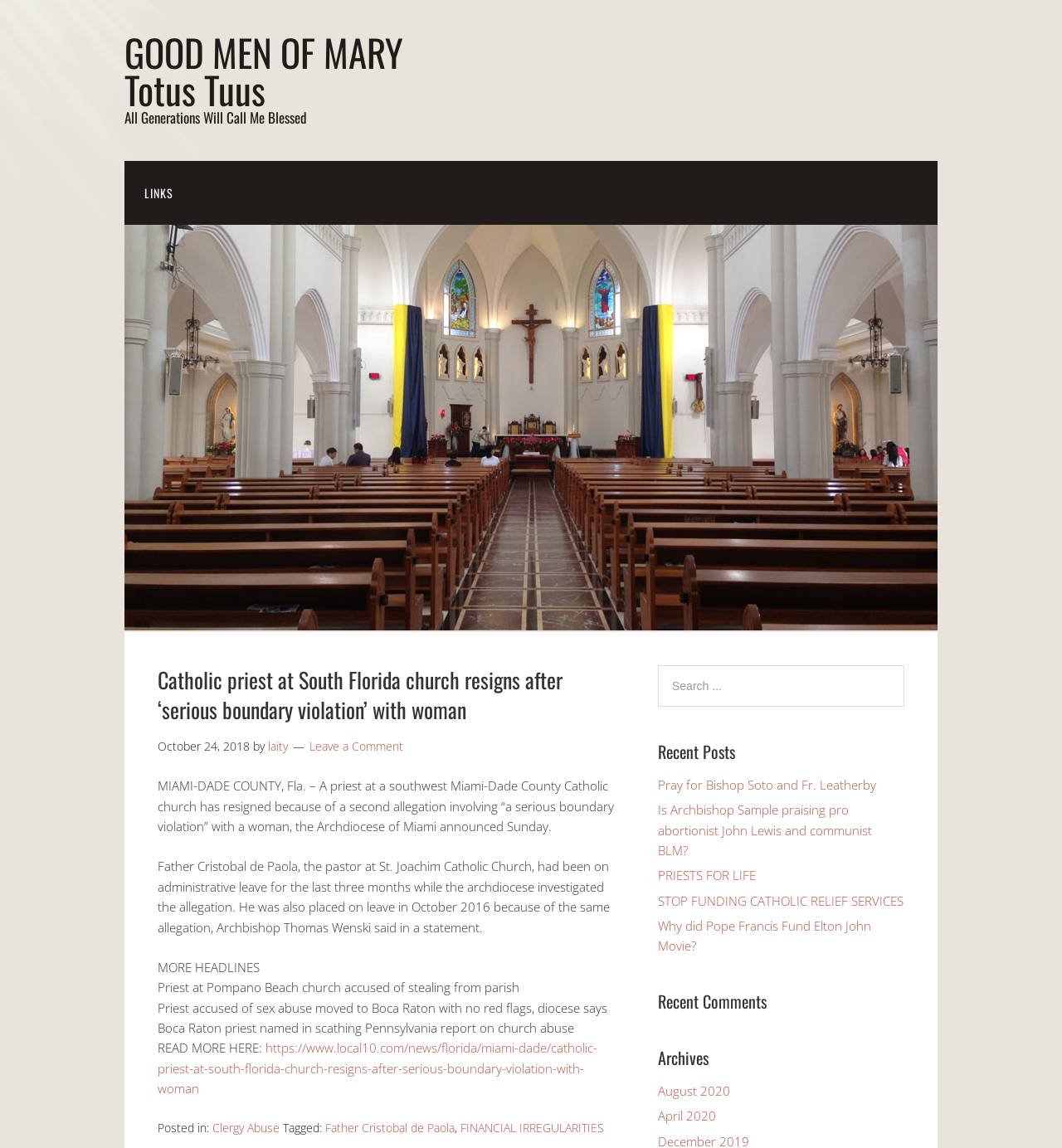What is the name of the archbishop mentioned in the article?
Respond to the question with a single word or phrase according to the image.

Archbishop Thomas Wenski